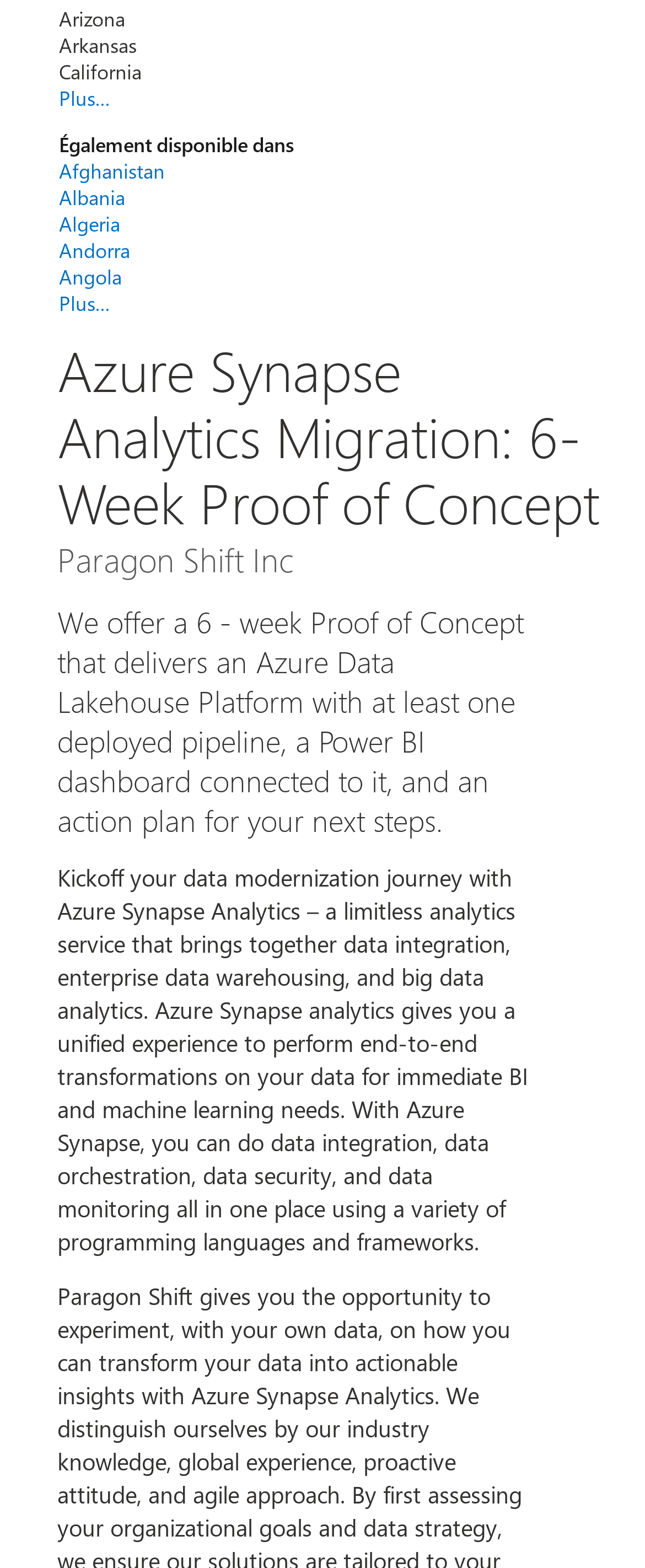Is France listed?
Please provide a single word or phrase as the answer based on the screenshot.

Yes